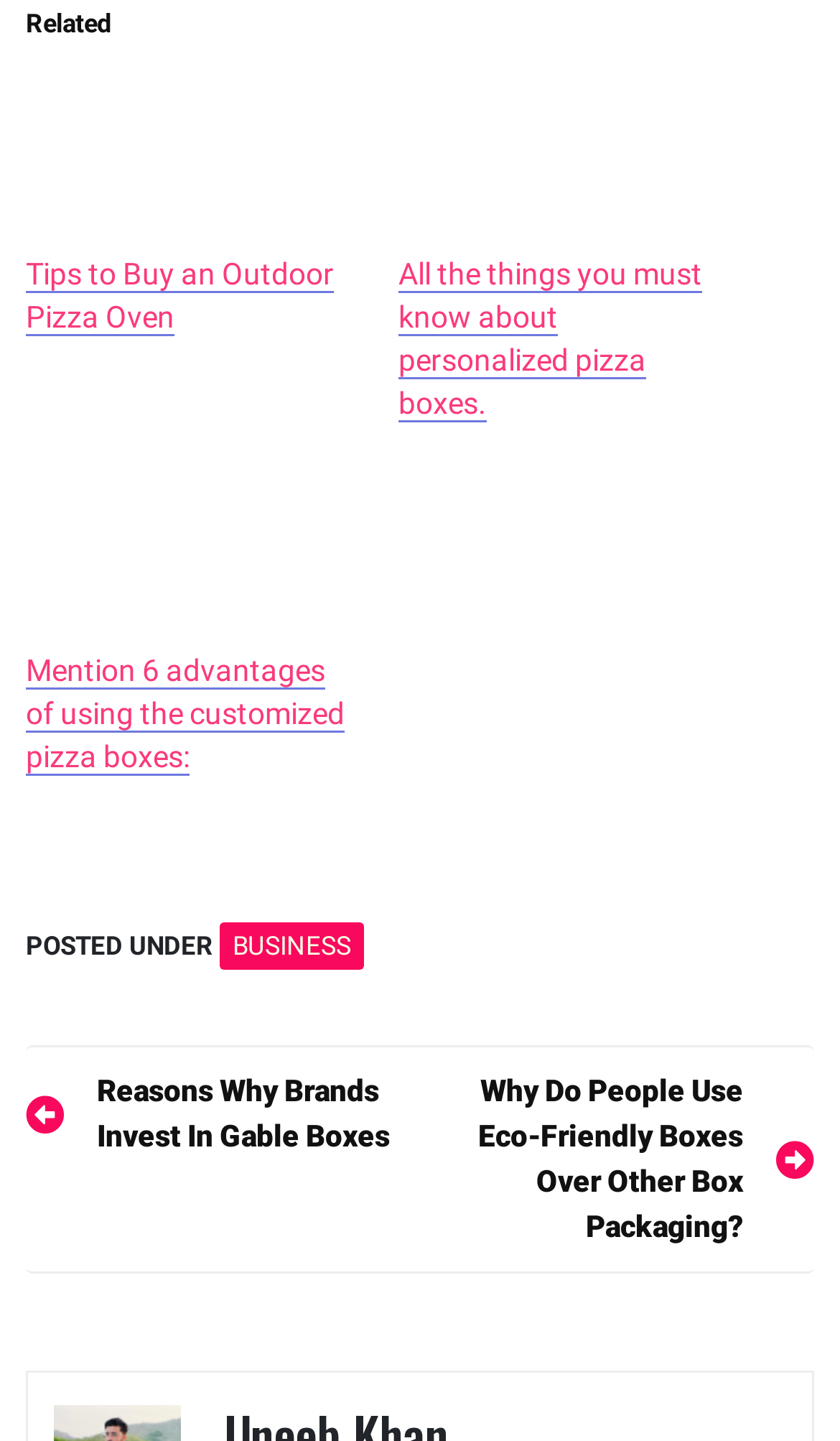Provide the bounding box coordinates of the HTML element this sentence describes: "Business". The bounding box coordinates consist of four float numbers between 0 and 1, i.e., [left, top, right, bottom].

[0.262, 0.64, 0.433, 0.673]